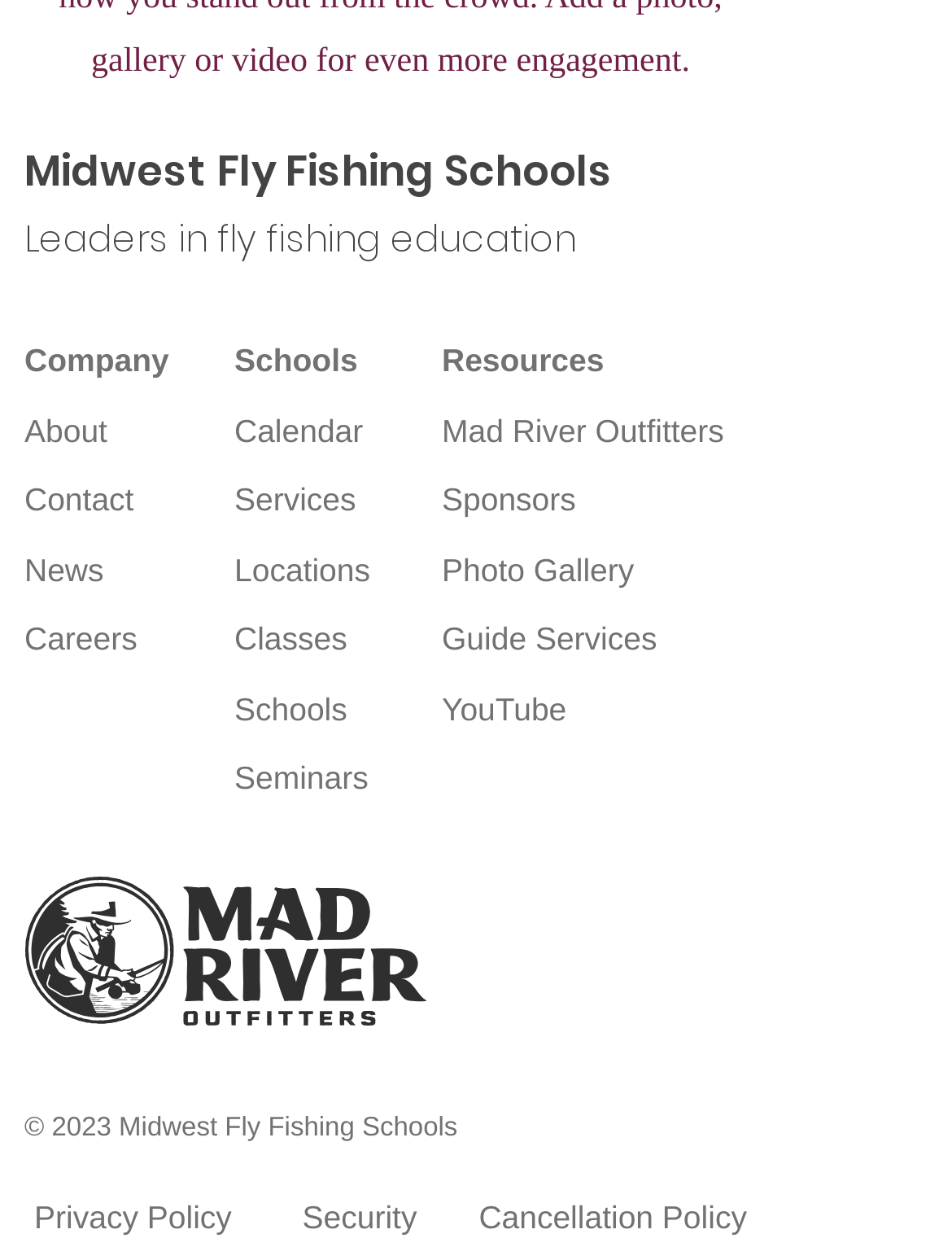Please indicate the bounding box coordinates for the clickable area to complete the following task: "View Calendar". The coordinates should be specified as four float numbers between 0 and 1, i.e., [left, top, right, bottom].

[0.246, 0.327, 0.381, 0.356]